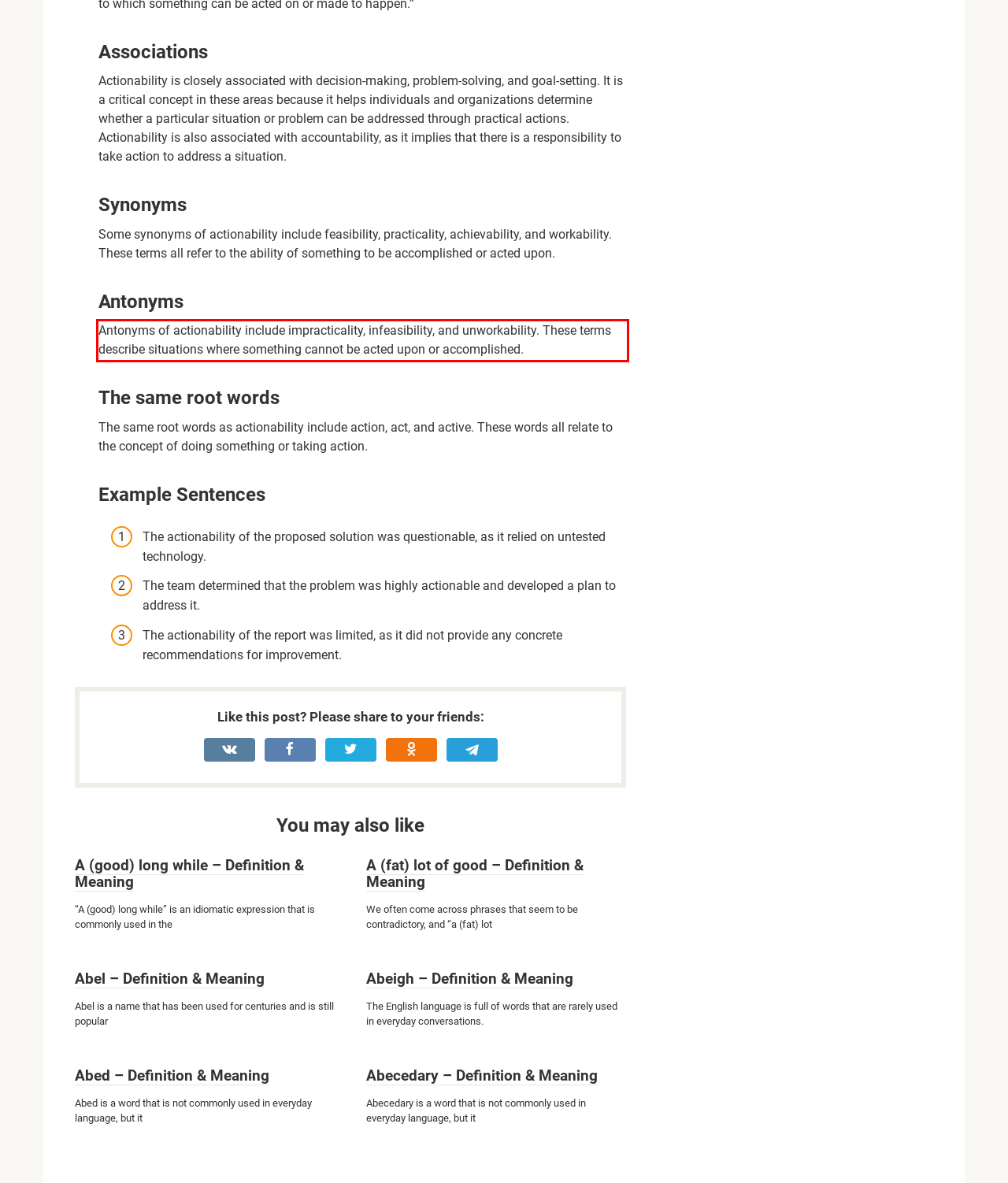The screenshot you have been given contains a UI element surrounded by a red rectangle. Use OCR to read and extract the text inside this red rectangle.

Antonyms of actionability include impracticality, infeasibility, and unworkability. These terms describe situations where something cannot be acted upon or accomplished.